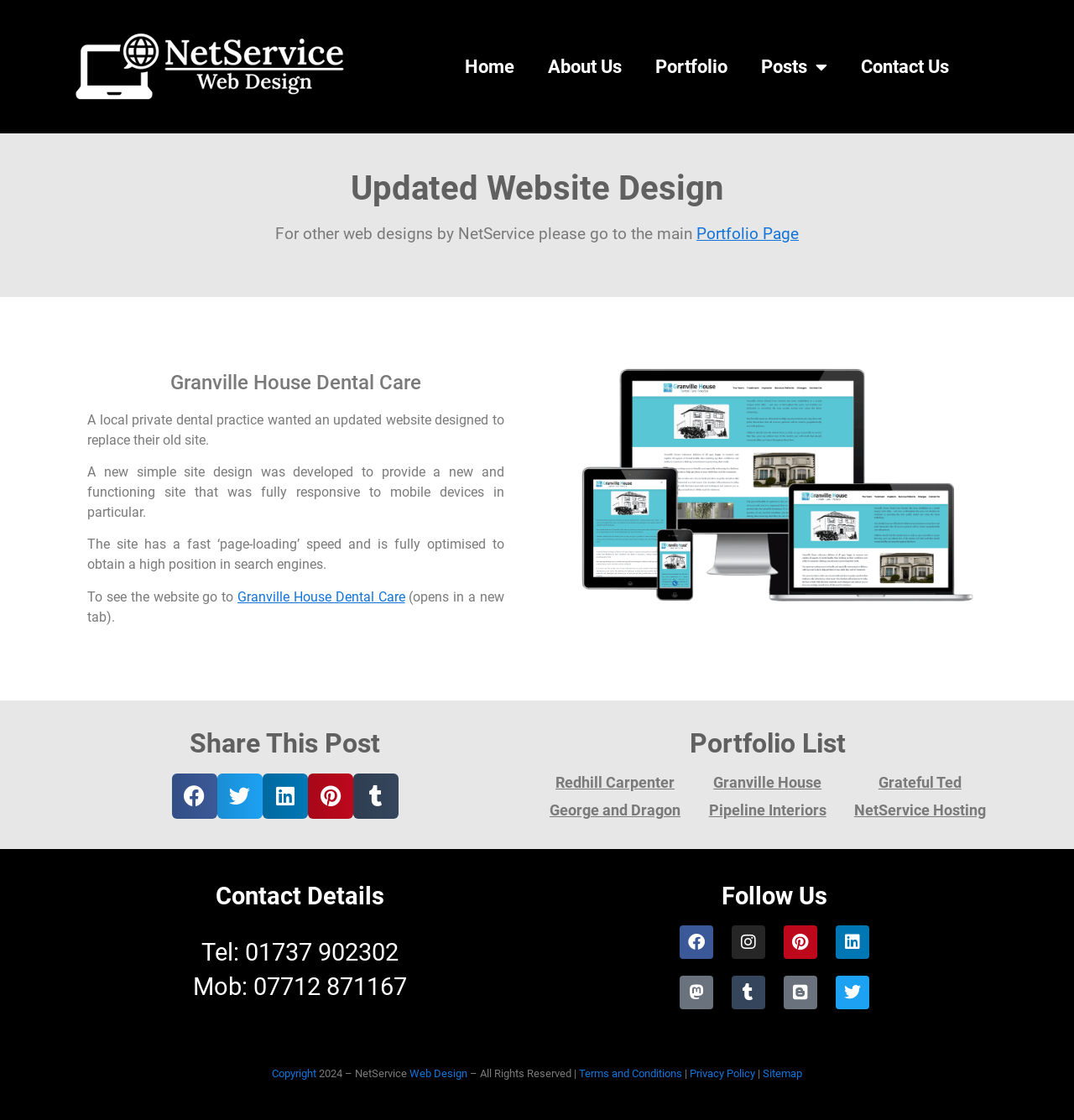Determine the bounding box of the UI component based on this description: "aria-label="Share on twitter"". The bounding box coordinates should be four float values between 0 and 1, i.e., [left, top, right, bottom].

[0.202, 0.691, 0.244, 0.731]